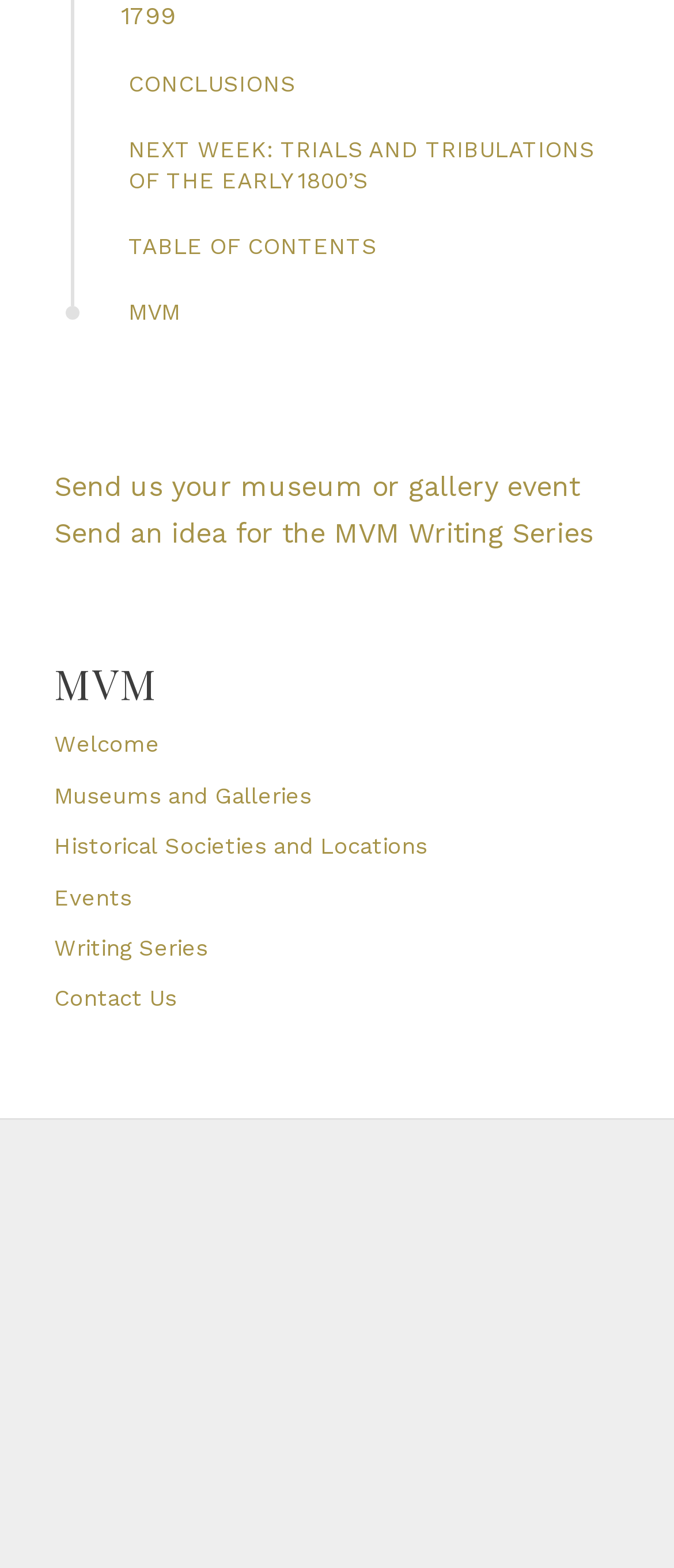Please specify the bounding box coordinates of the area that should be clicked to accomplish the following instruction: "view table of contents". The coordinates should consist of four float numbers between 0 and 1, i.e., [left, top, right, bottom].

[0.157, 0.148, 0.92, 0.189]